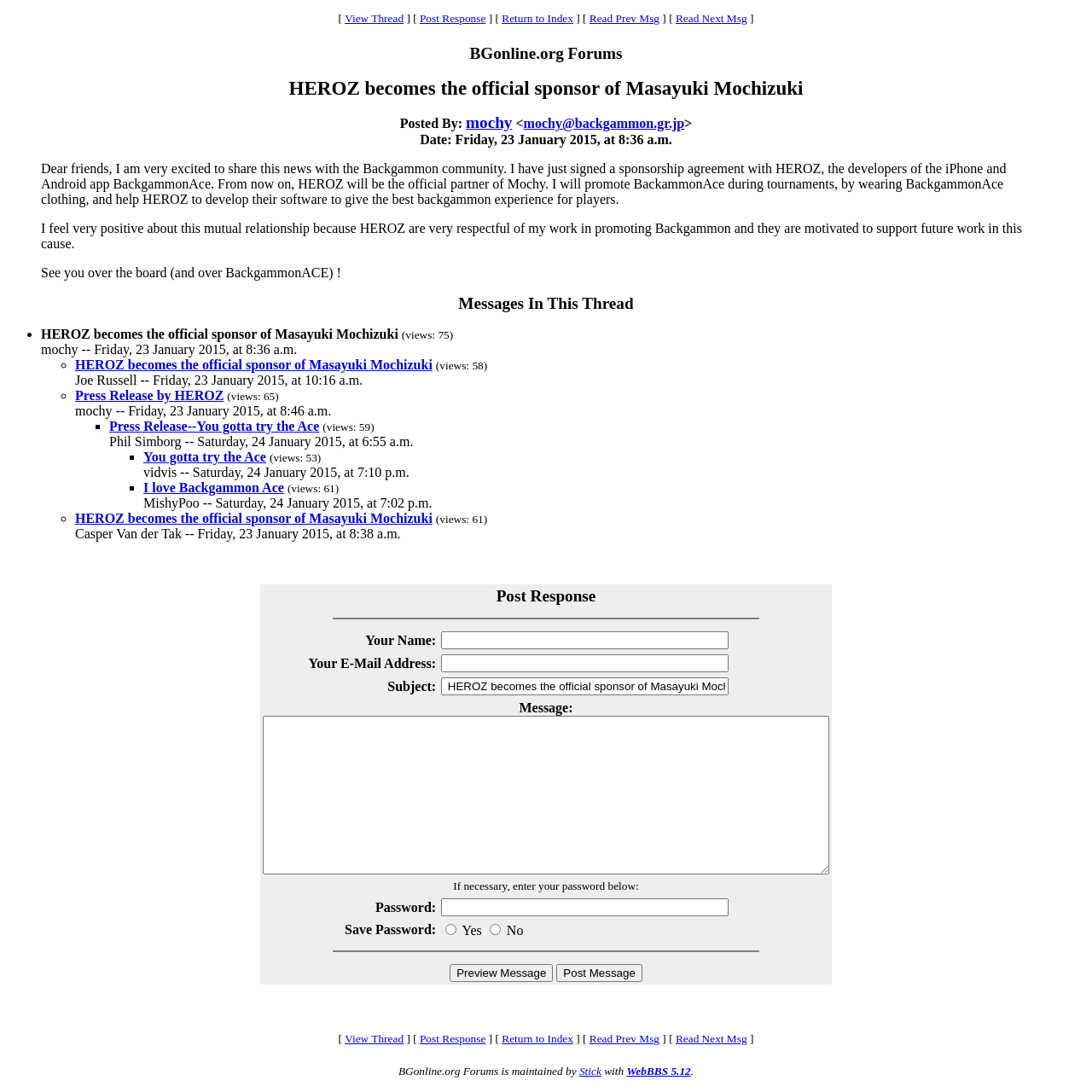Locate the coordinates of the bounding box for the clickable region that fulfills this instruction: "Post response".

[0.384, 0.011, 0.445, 0.023]